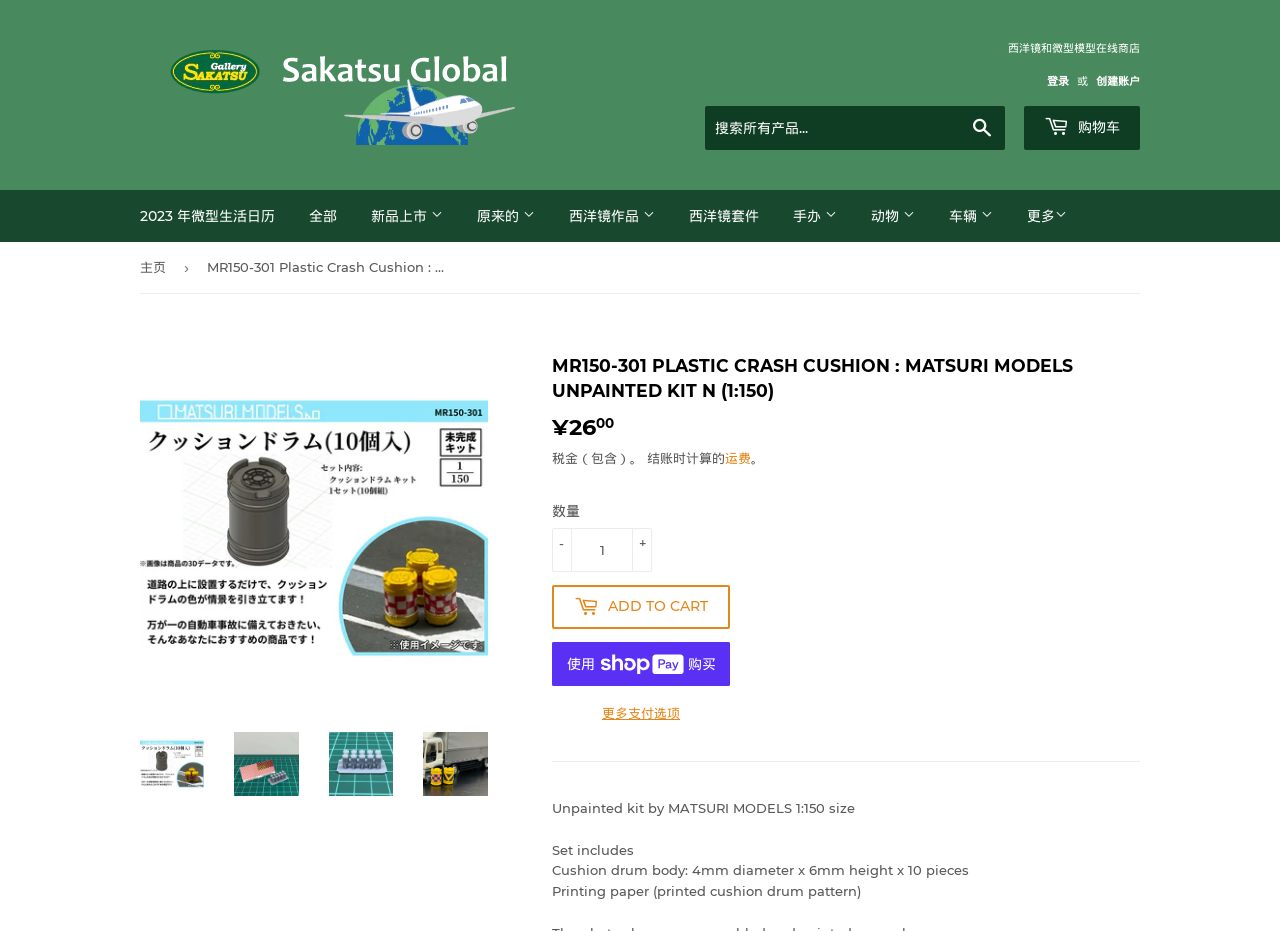Can you find the bounding box coordinates for the element to click on to achieve the instruction: "Explore new products"?

[0.278, 0.204, 0.358, 0.26]